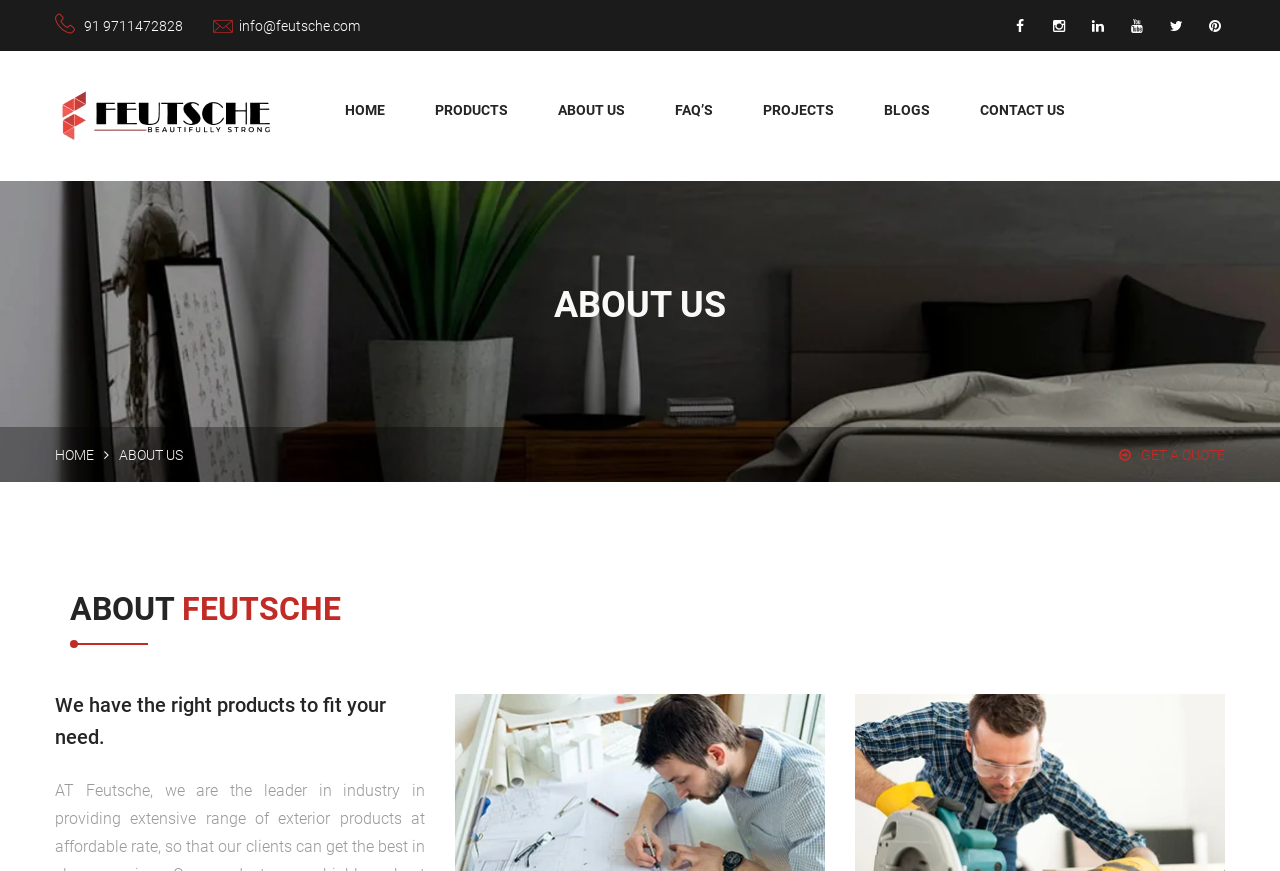Find the bounding box coordinates of the element to click in order to complete the given instruction: "send an email to the company."

[0.187, 0.021, 0.281, 0.039]